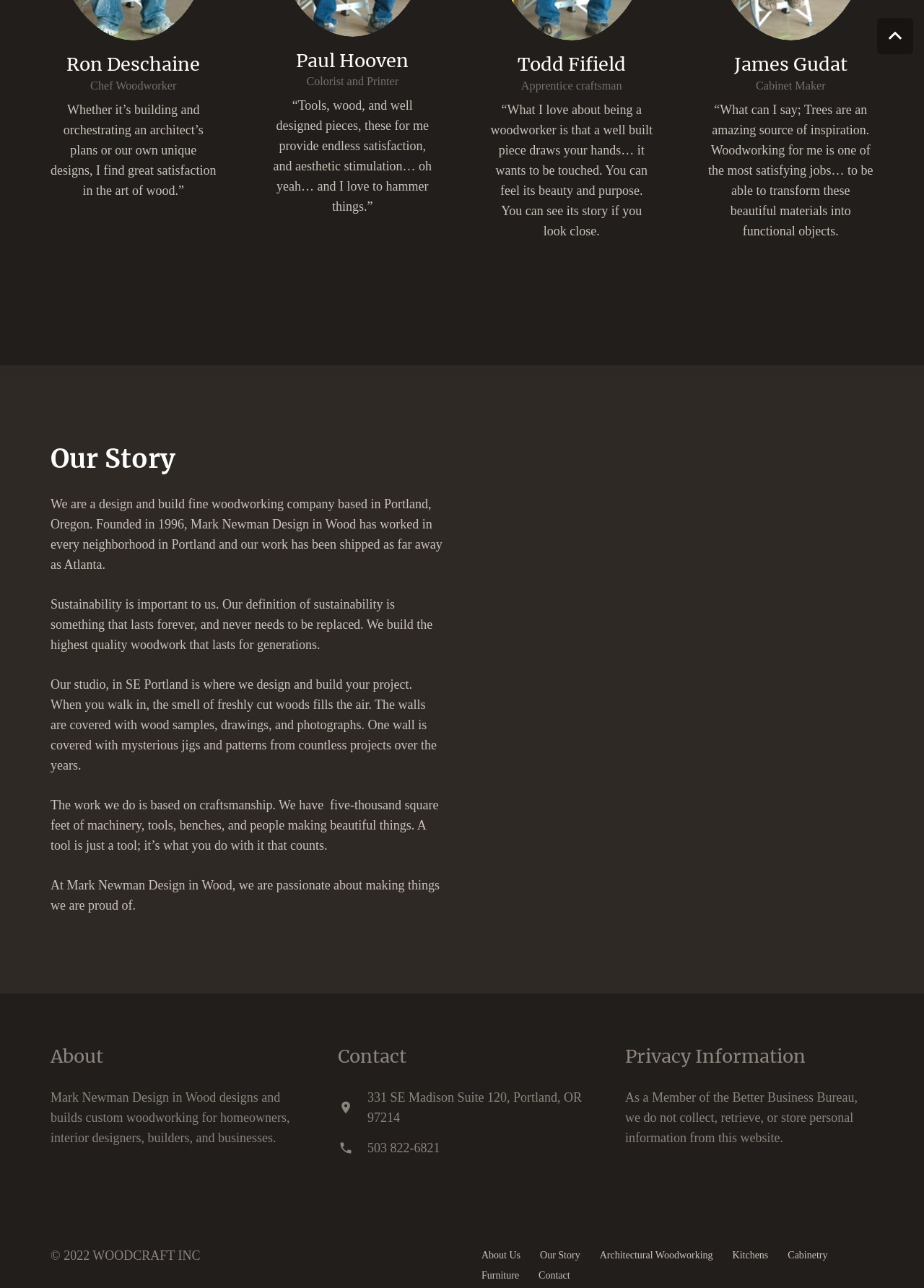Find the bounding box coordinates for the area that should be clicked to accomplish the instruction: "Click on 'Contact'".

[0.366, 0.812, 0.634, 0.829]